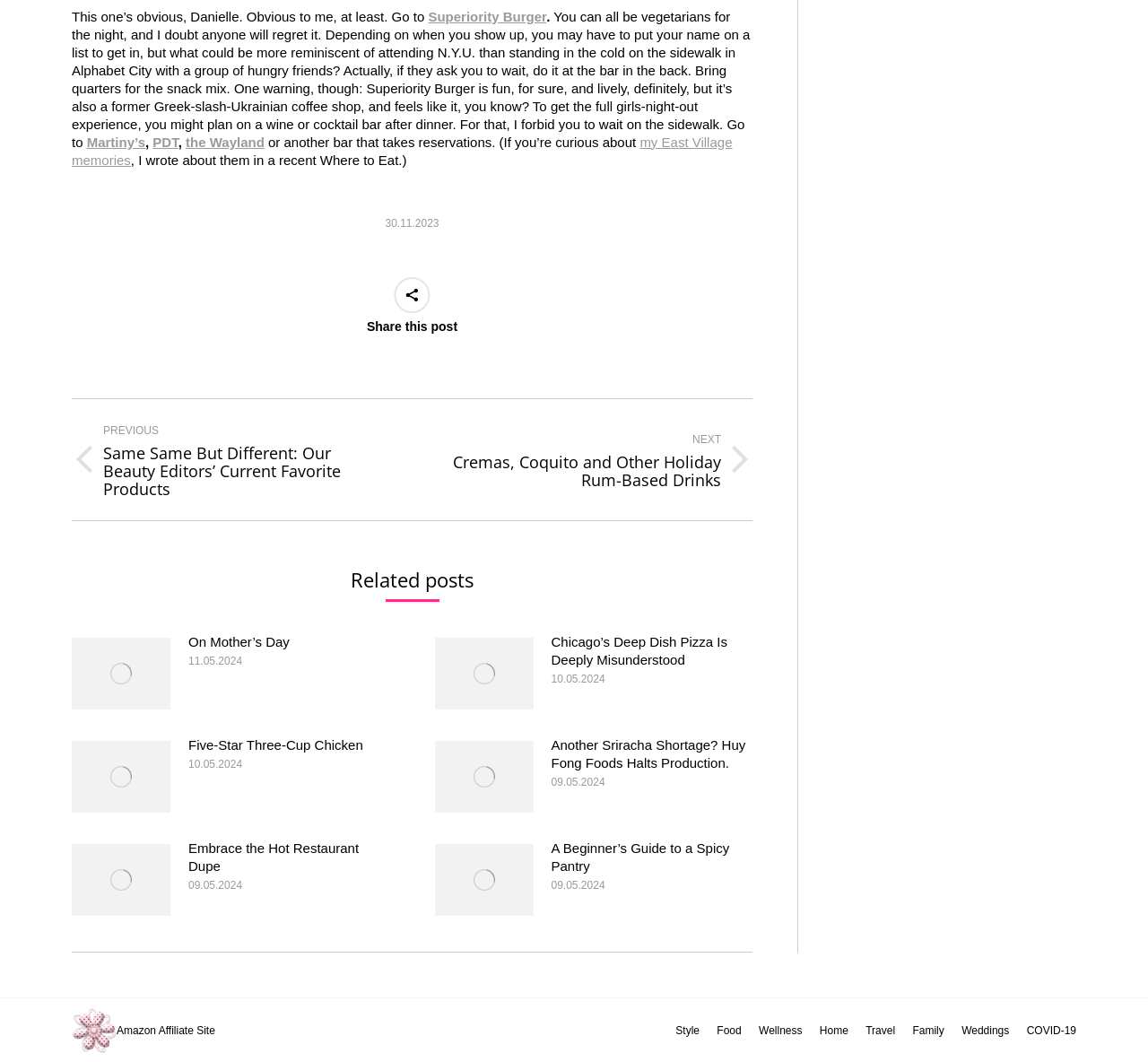Locate the bounding box coordinates of the area where you should click to accomplish the instruction: "Contact us".

None